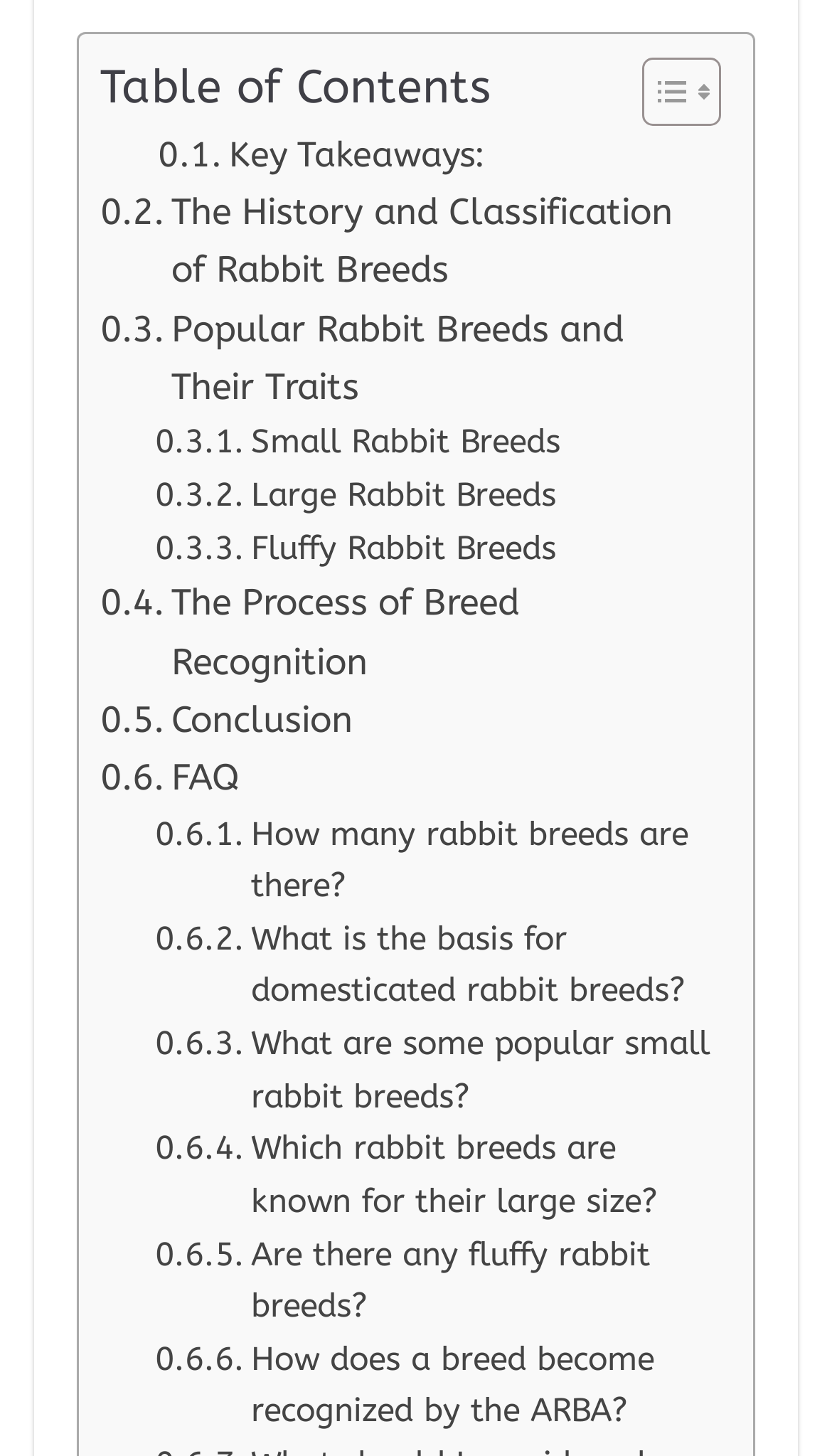Show the bounding box coordinates for the HTML element described as: "Fluffy Rabbit Breeds".

[0.186, 0.358, 0.668, 0.395]